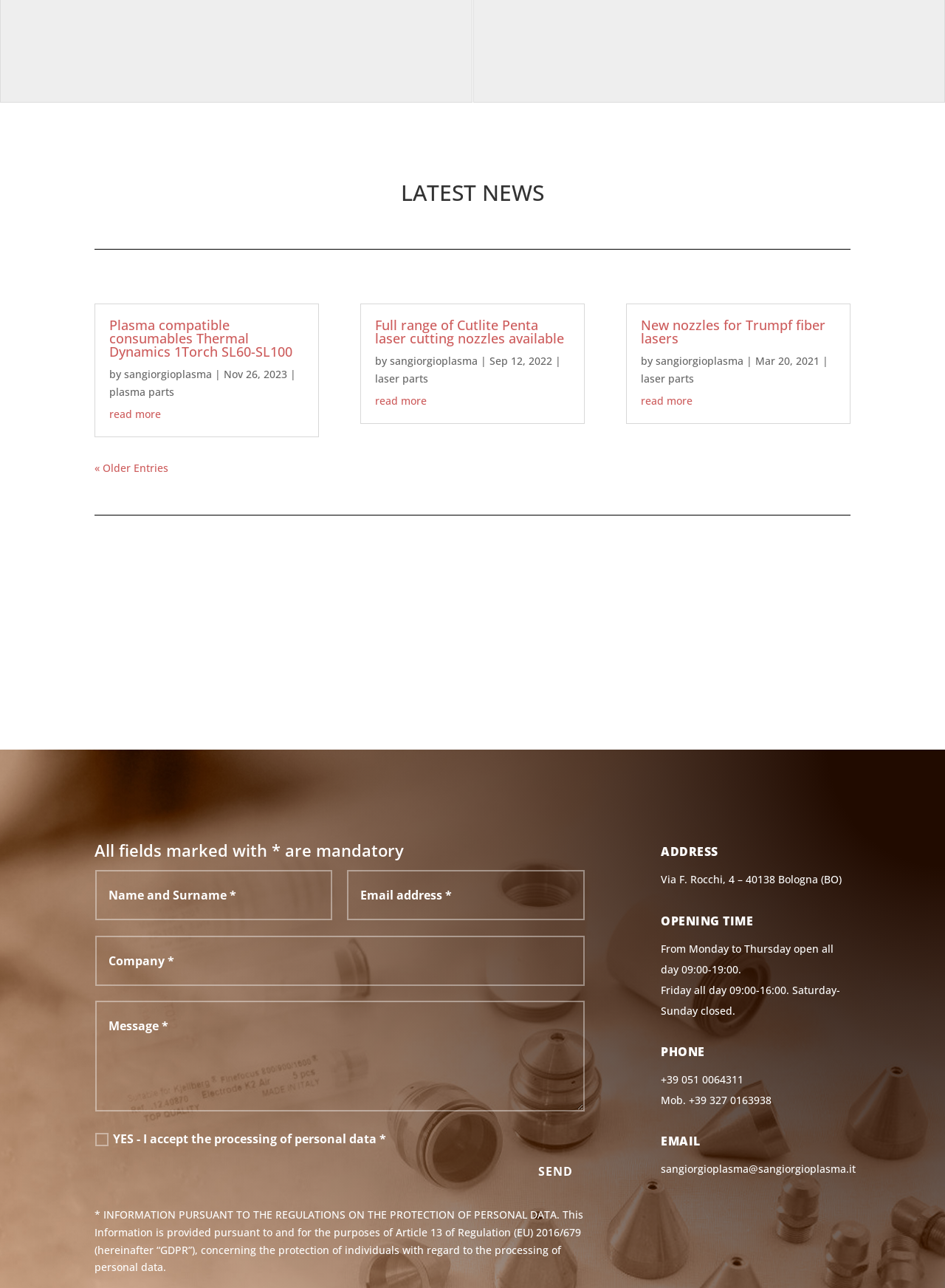Kindly determine the bounding box coordinates for the area that needs to be clicked to execute this instruction: "view older entries".

[0.1, 0.358, 0.178, 0.369]